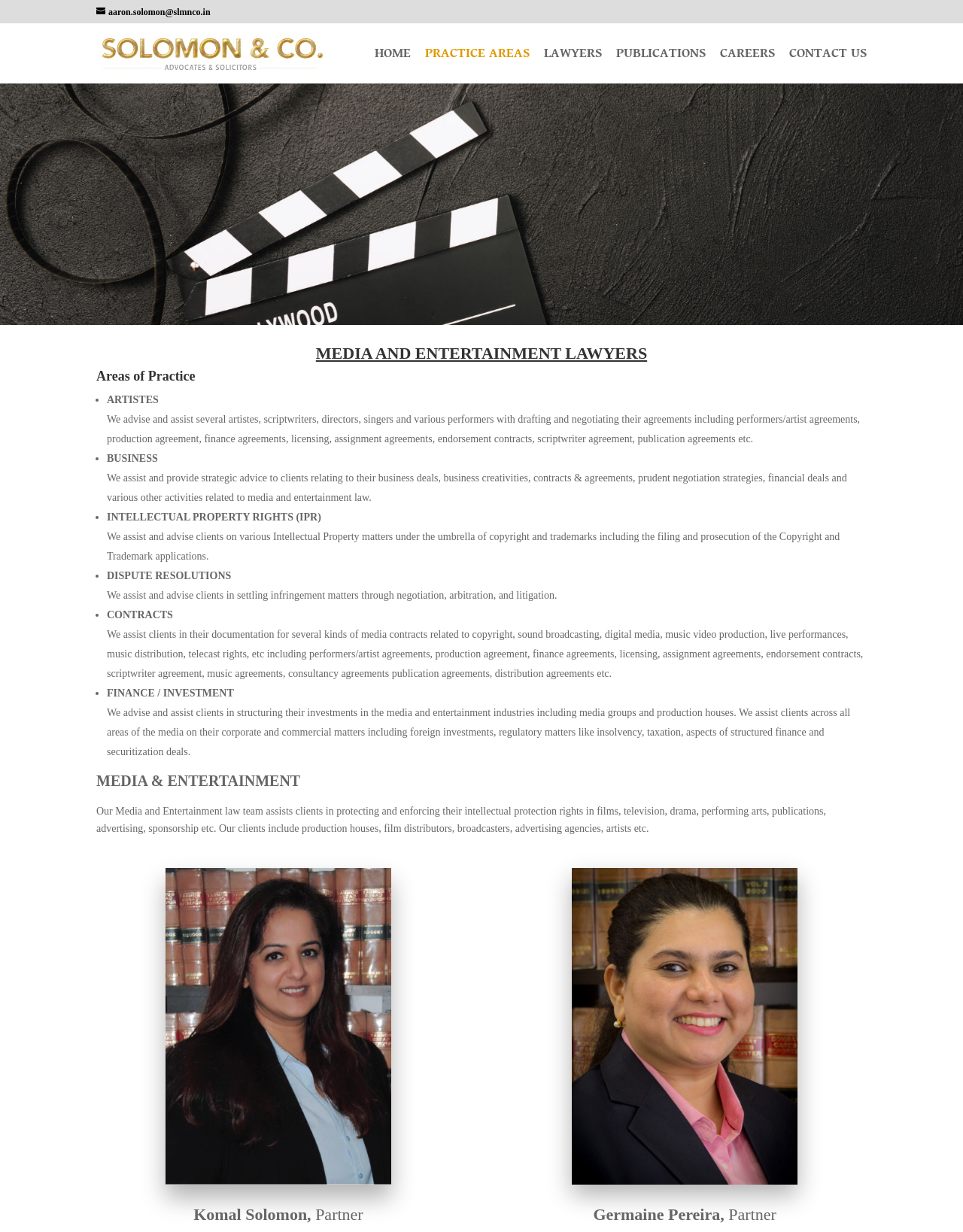Refer to the image and provide an in-depth answer to the question: 
What kind of clients do the media and entertainment lawyers assist?

The clients of the media and entertainment lawyers are mentioned in the text, which includes production houses, film distributors, broadcasters, advertising agencies, artists, and others.